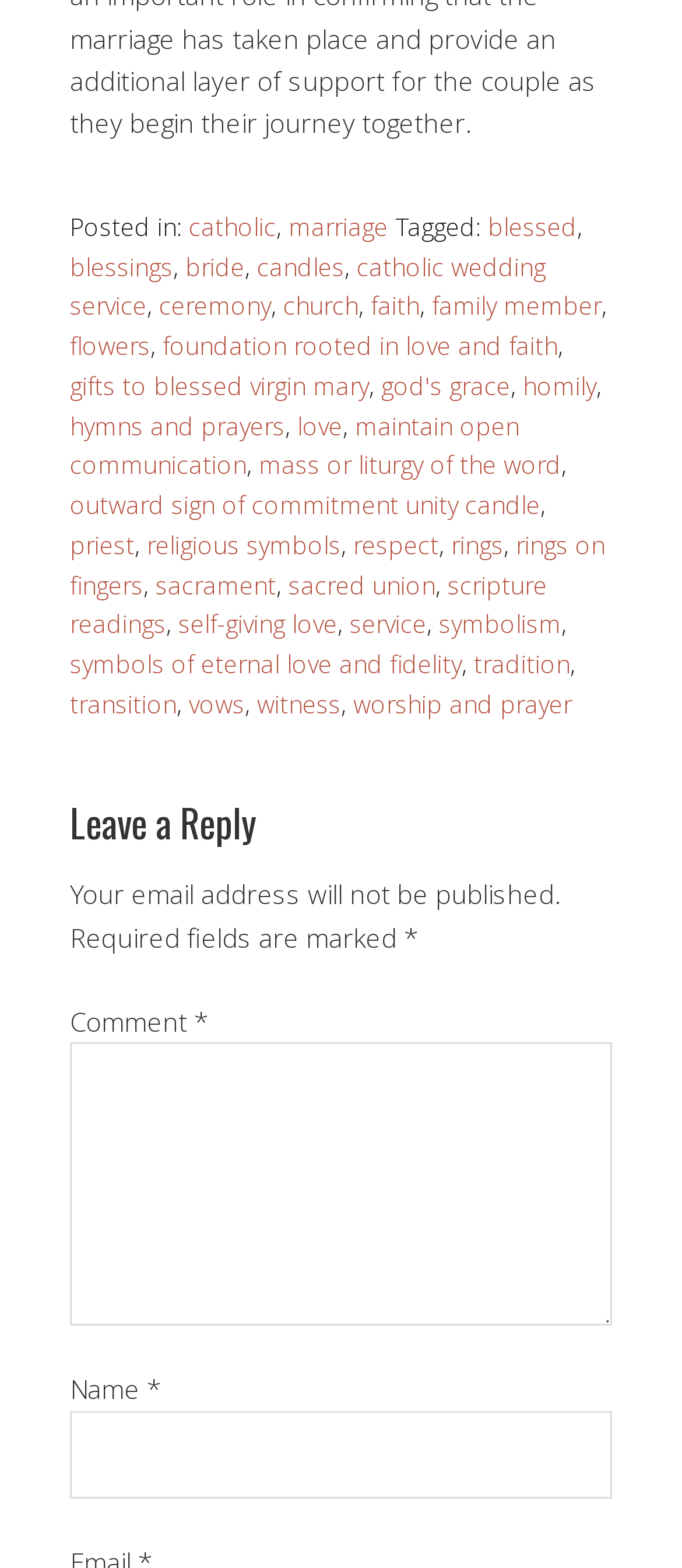What is the format of the links in the footer section?
Please answer the question with a single word or phrase, referencing the image.

Text links